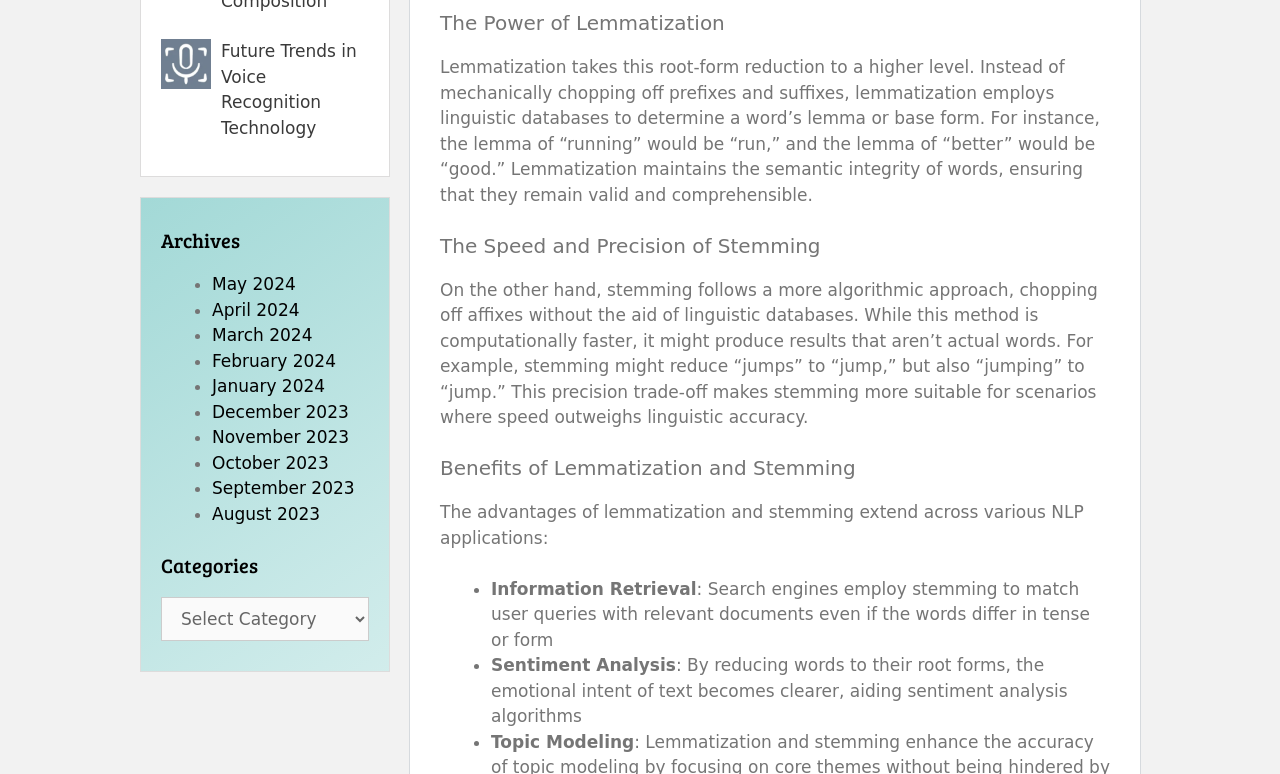Indicate the bounding box coordinates of the clickable region to achieve the following instruction: "View archives for May 2024."

[0.166, 0.355, 0.231, 0.38]